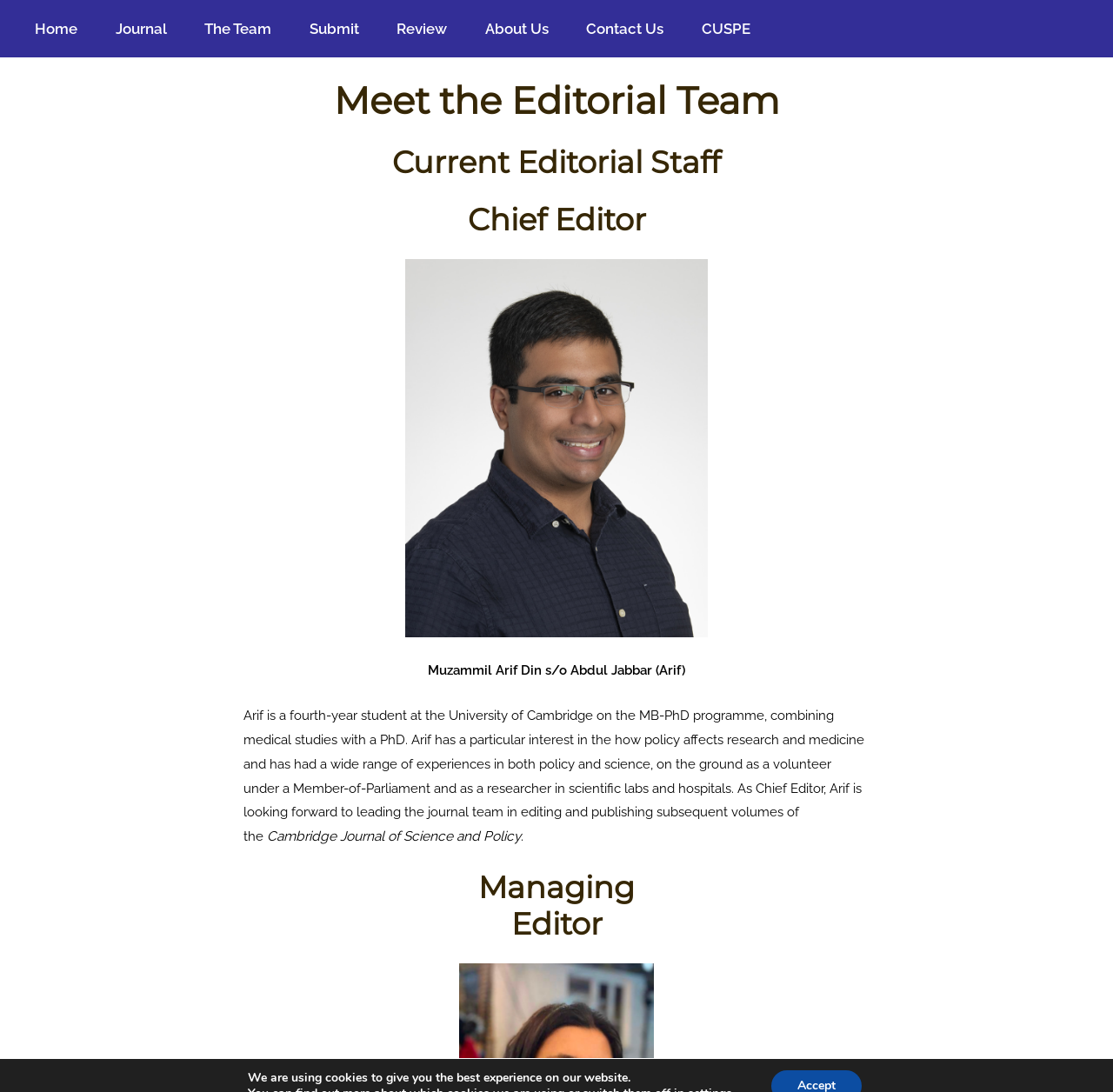Can you specify the bounding box coordinates for the region that should be clicked to fulfill this instruction: "click on Home".

[0.031, 0.016, 0.07, 0.037]